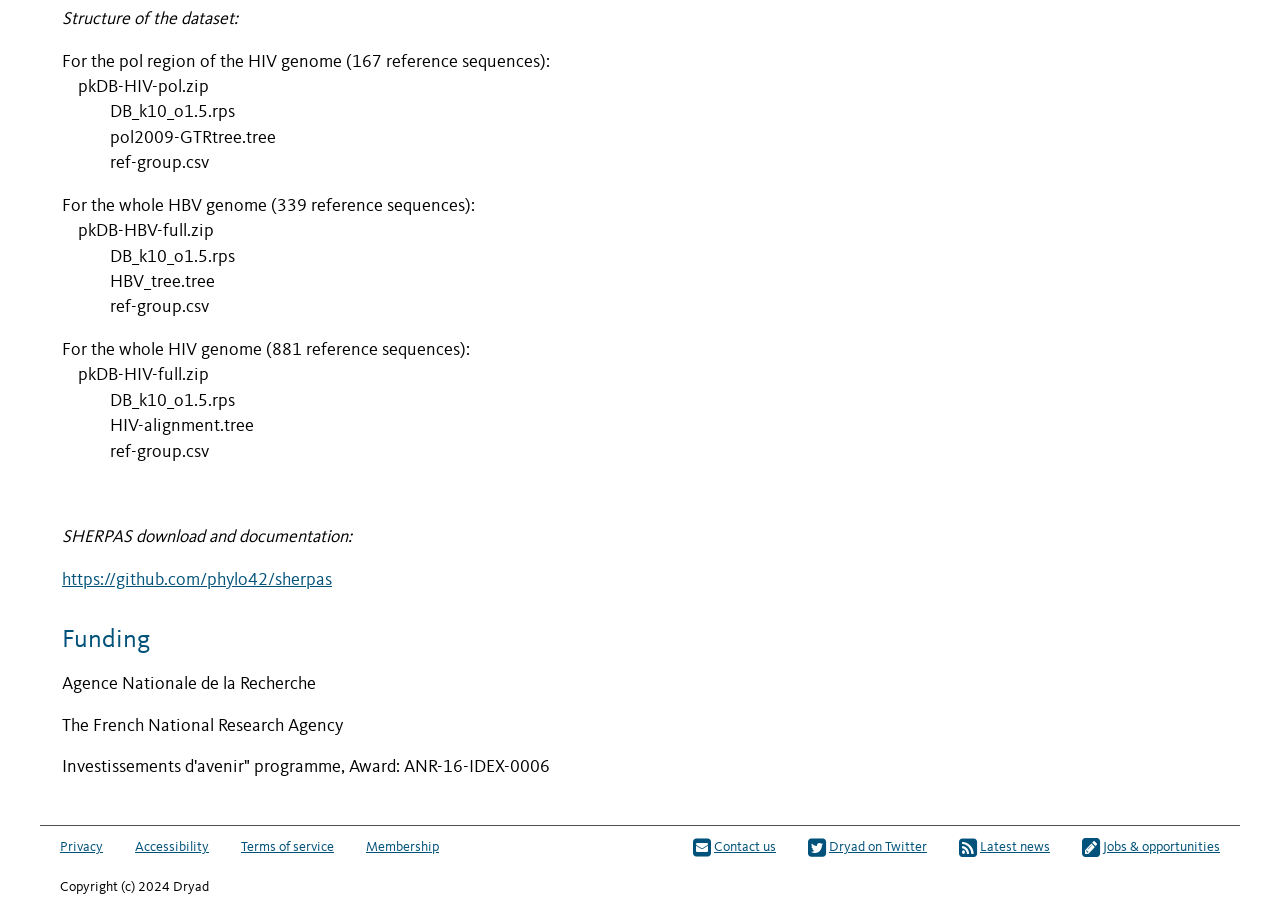Could you please study the image and provide a detailed answer to the question:
What is the award number from the French National Research Agency?

I found the answer by looking at the text 'Award: ANR-16-IDEX-0006' which is located under the heading 'Funding' on the webpage.